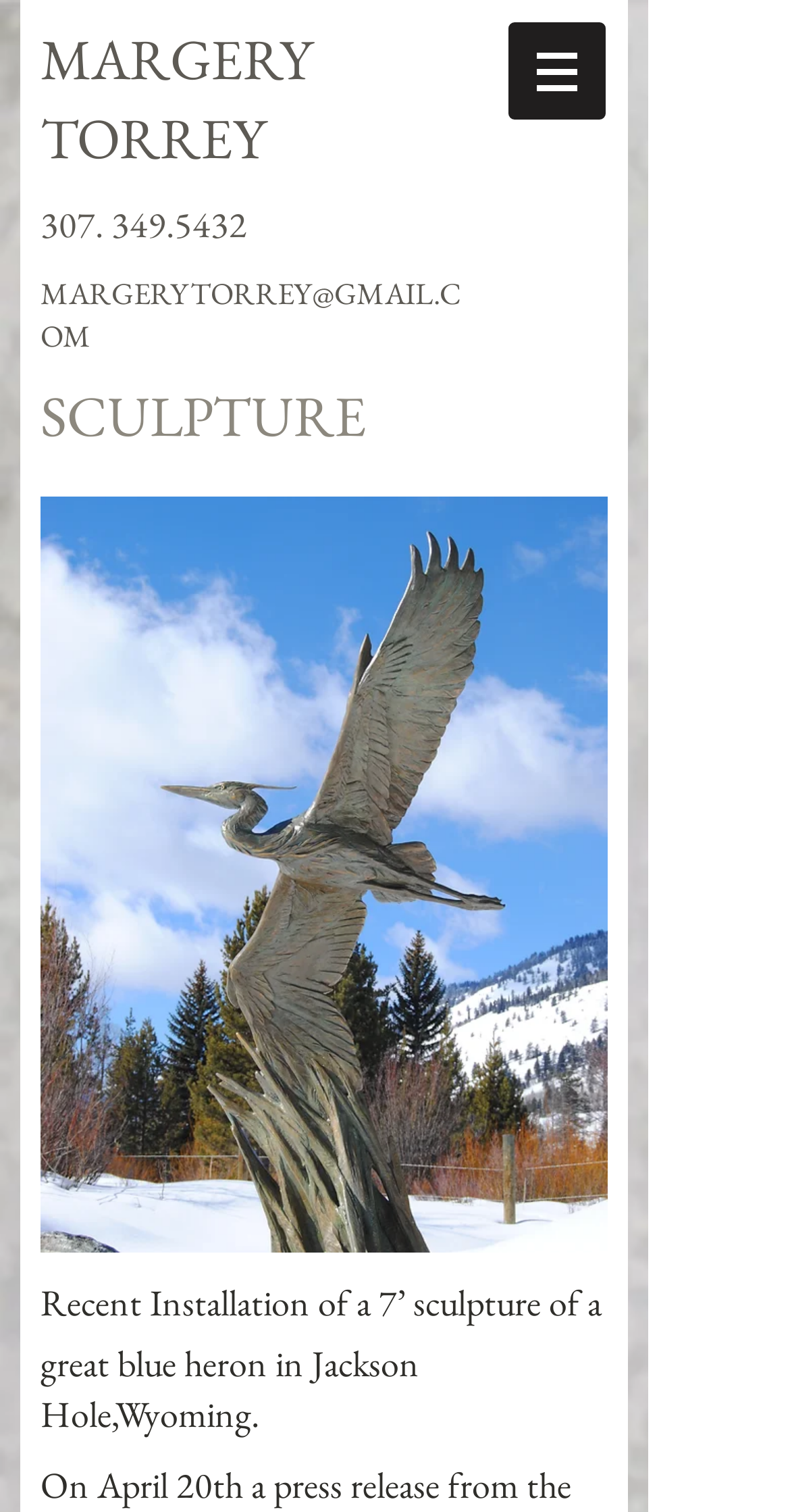Provide a single word or phrase to answer the given question: 
What is the navigation menu item at the top right corner?

Site